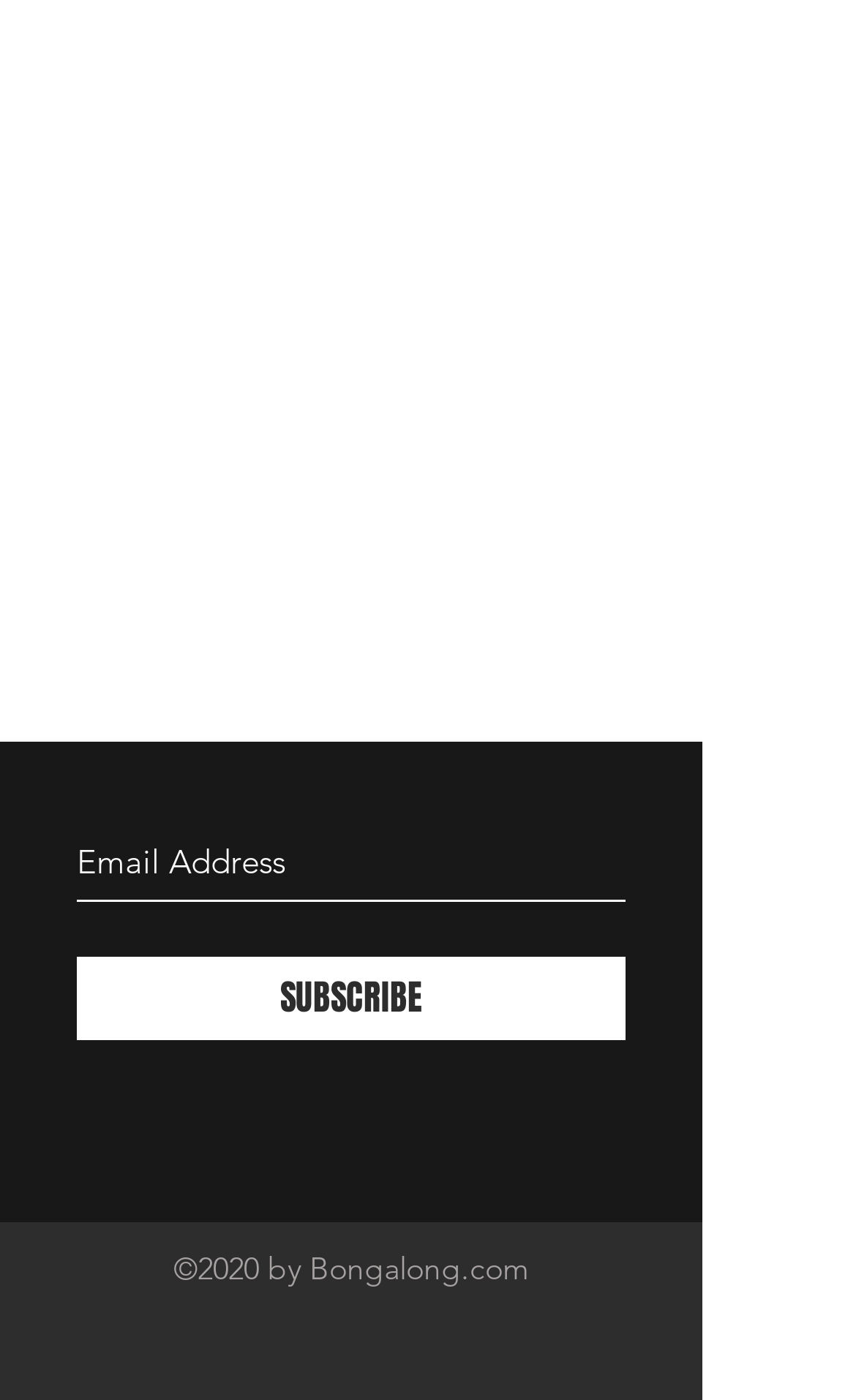What is the domain of the website?
Based on the image, please offer an in-depth response to the question.

The link at the bottom of the webpage displays the domain '.com', indicating that the website's domain is a commercial one.